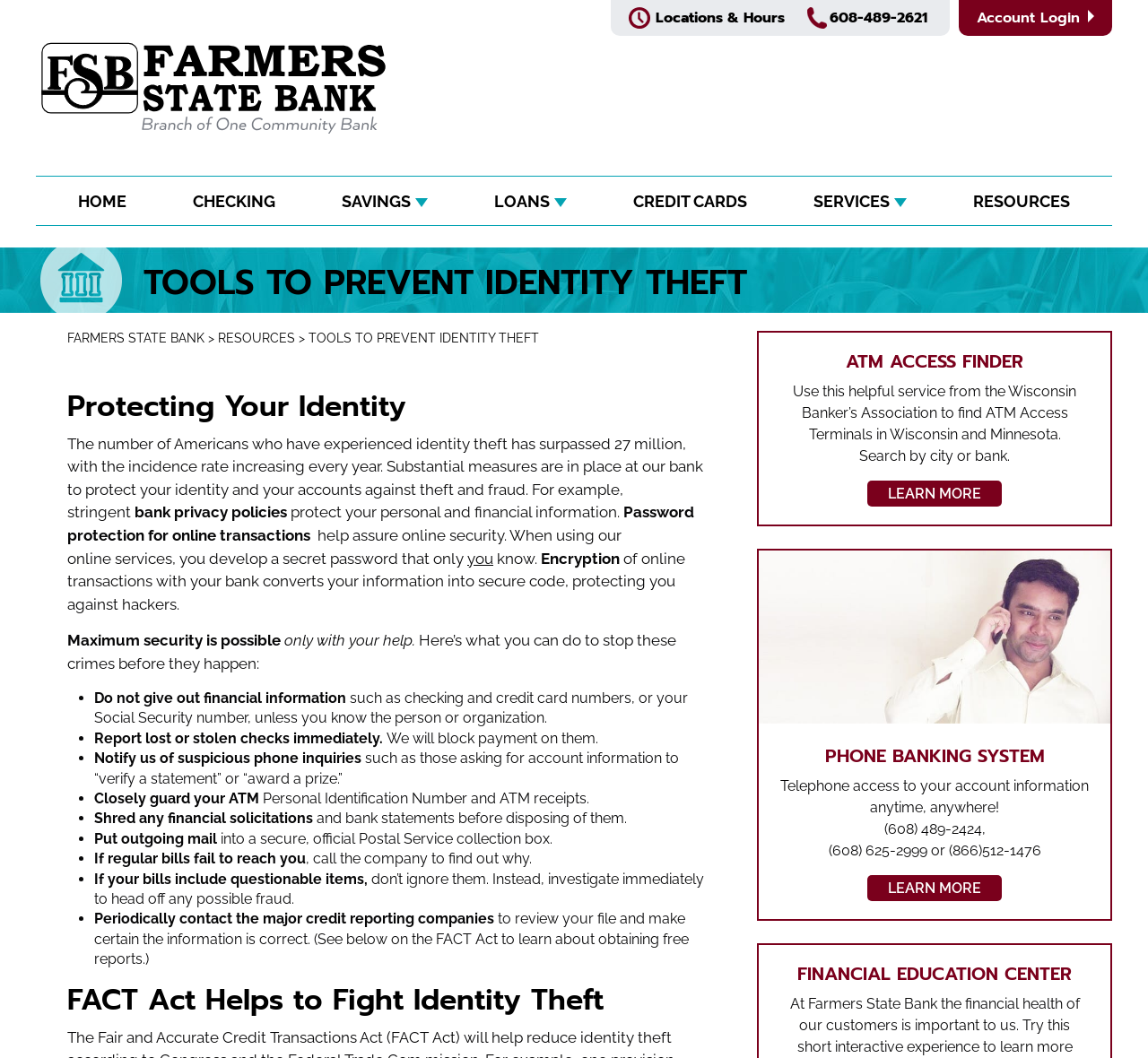Provide a one-word or one-phrase answer to the question:
What is the name of the bank?

Farmers State Bank